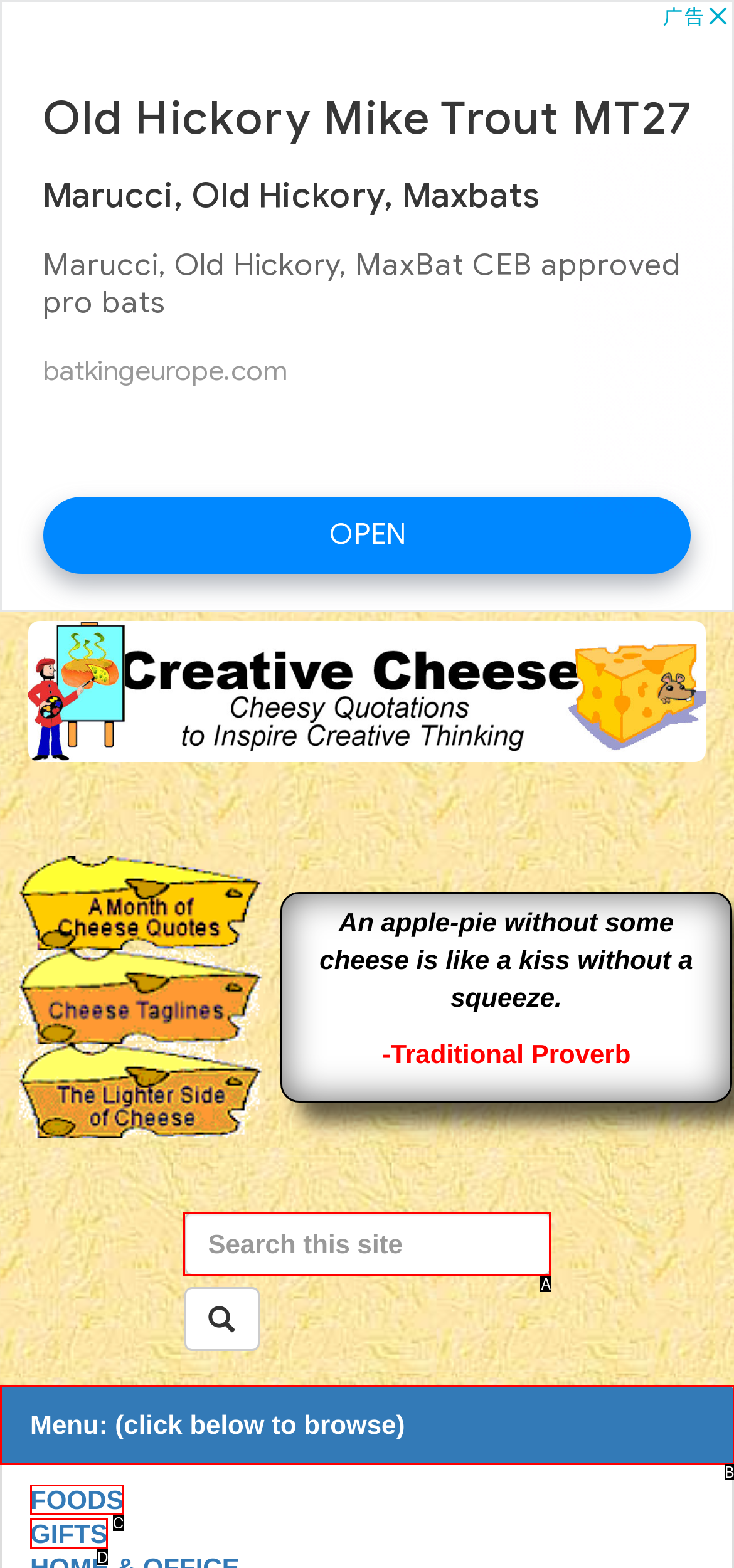Select the letter of the HTML element that best fits the description: Menu: (click below to browse)
Answer with the corresponding letter from the provided choices.

B